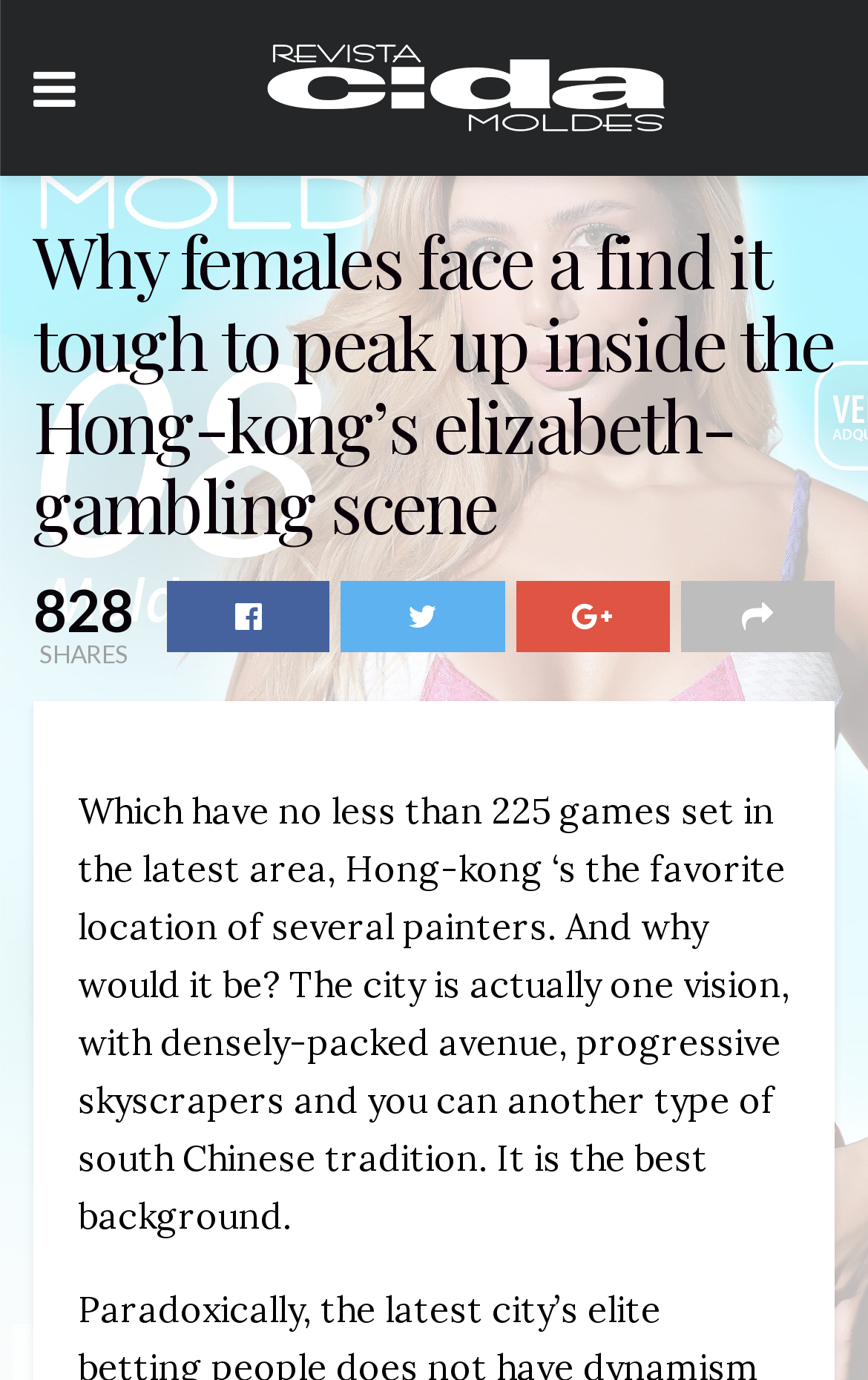What is the description of the city?
Refer to the image and provide a one-word or short phrase answer.

densely-packed avenue, progressive skyscrapers